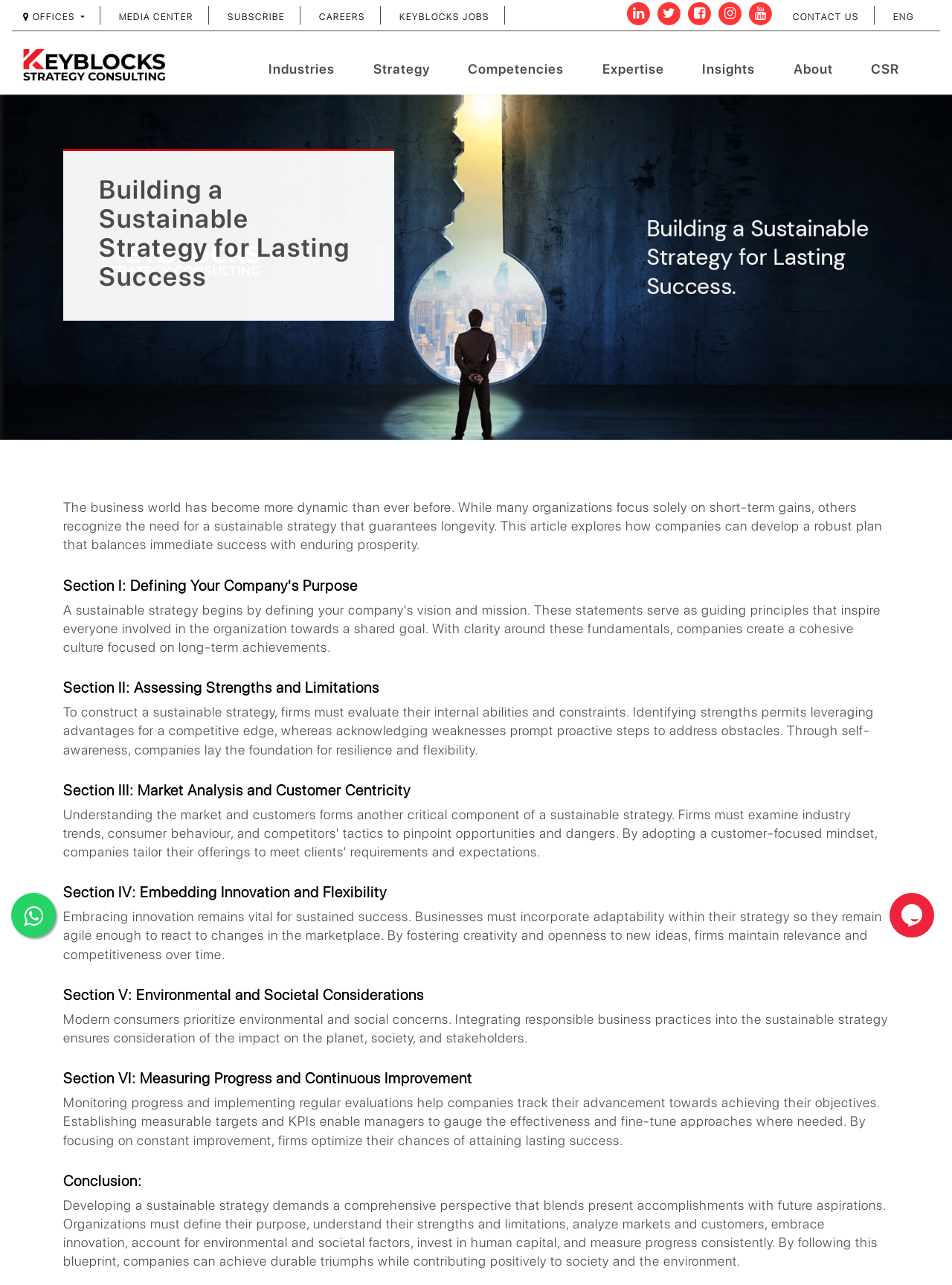Pinpoint the bounding box coordinates of the area that should be clicked to complete the following instruction: "Click the CONTACT US link". The coordinates must be given as four float numbers between 0 and 1, i.e., [left, top, right, bottom].

[0.833, 0.009, 0.915, 0.017]